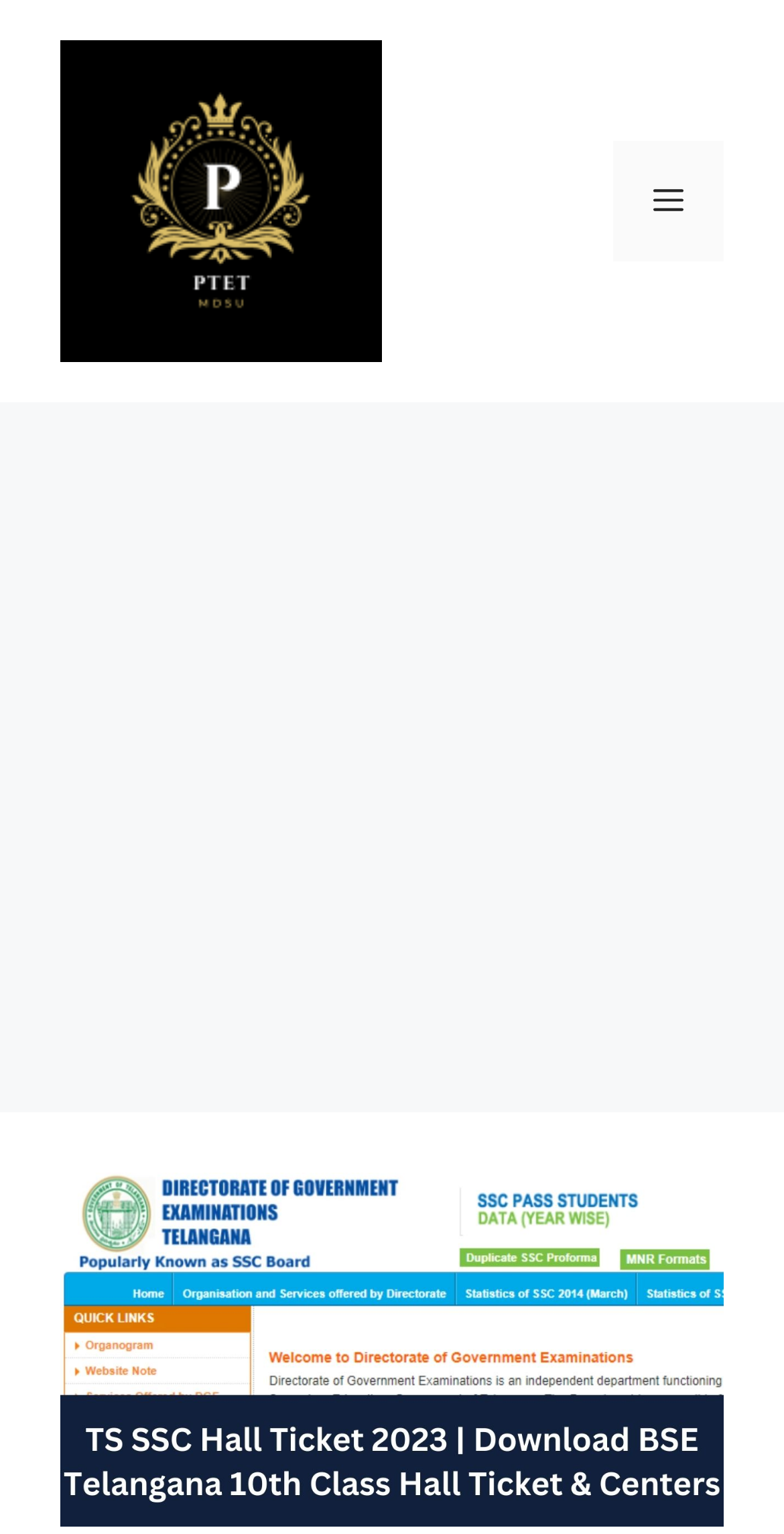Based on the element description: "Menu", identify the UI element and provide its bounding box coordinates. Use four float numbers between 0 and 1, [left, top, right, bottom].

[0.782, 0.092, 0.923, 0.17]